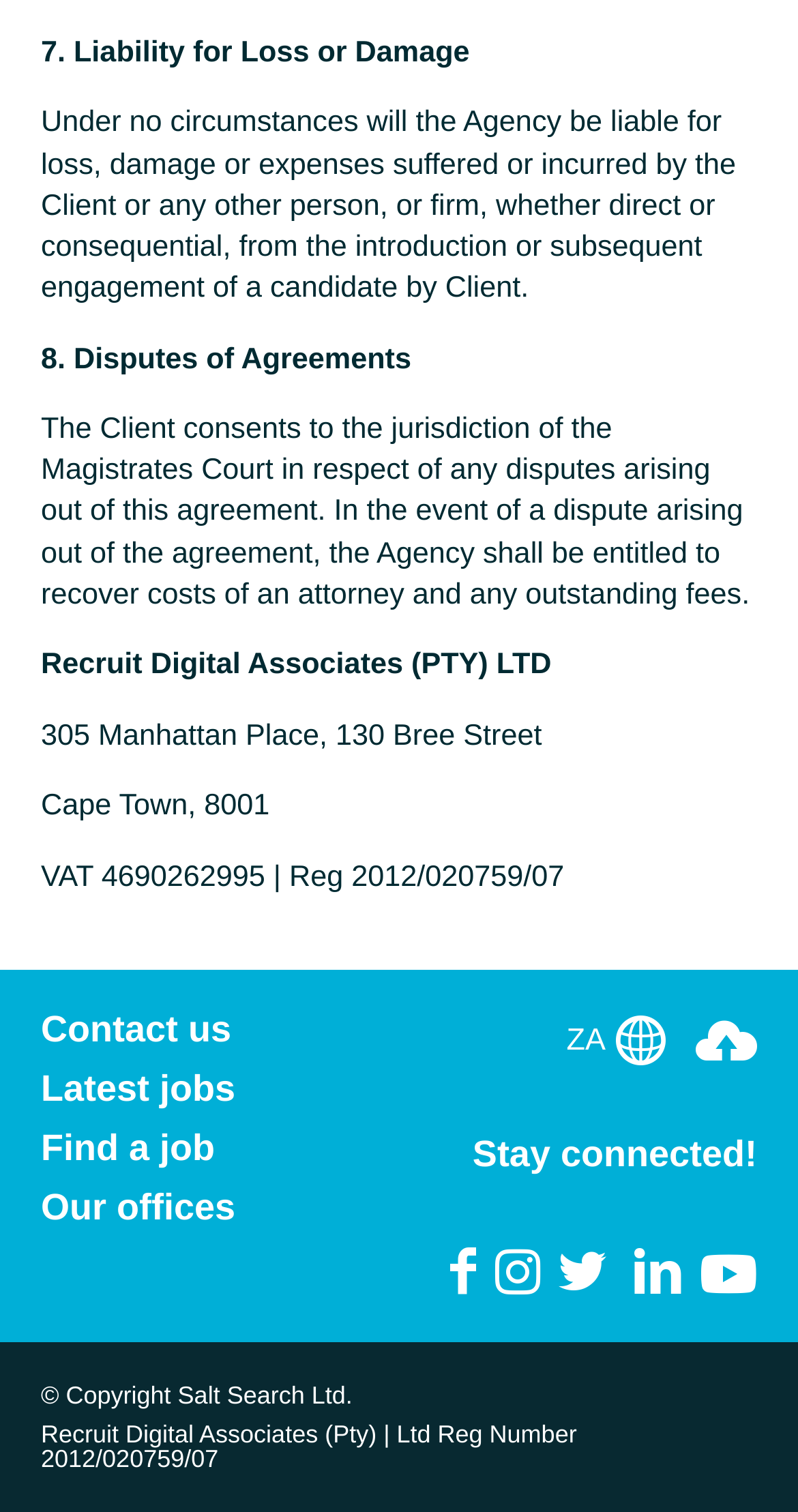Show the bounding box coordinates for the element that needs to be clicked to execute the following instruction: "Go to Meet Grateful Patients". Provide the coordinates in the form of four float numbers between 0 and 1, i.e., [left, top, right, bottom].

None